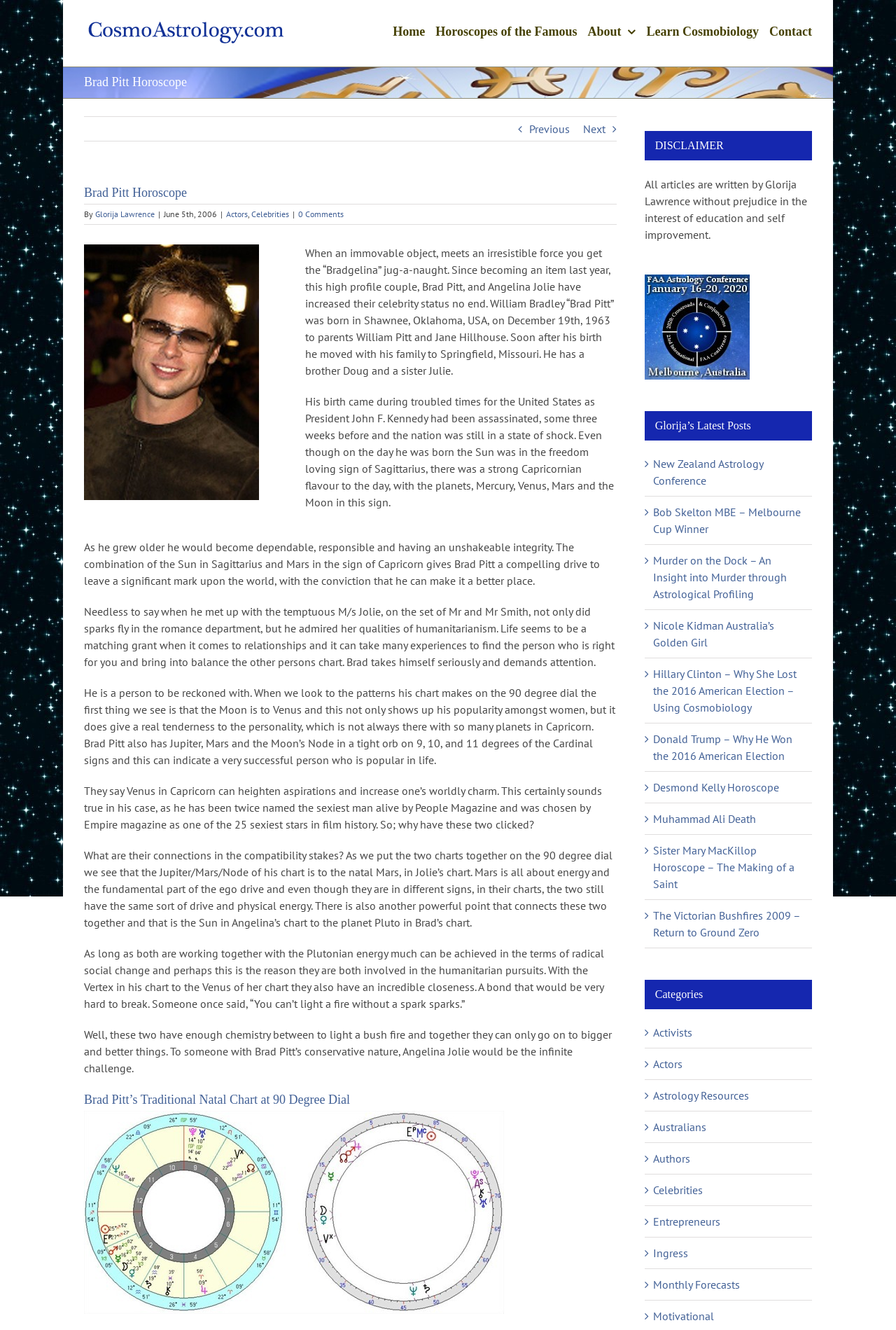What is the profession of the person who wrote the article? Please answer the question using a single word or phrase based on the image.

Astrologer